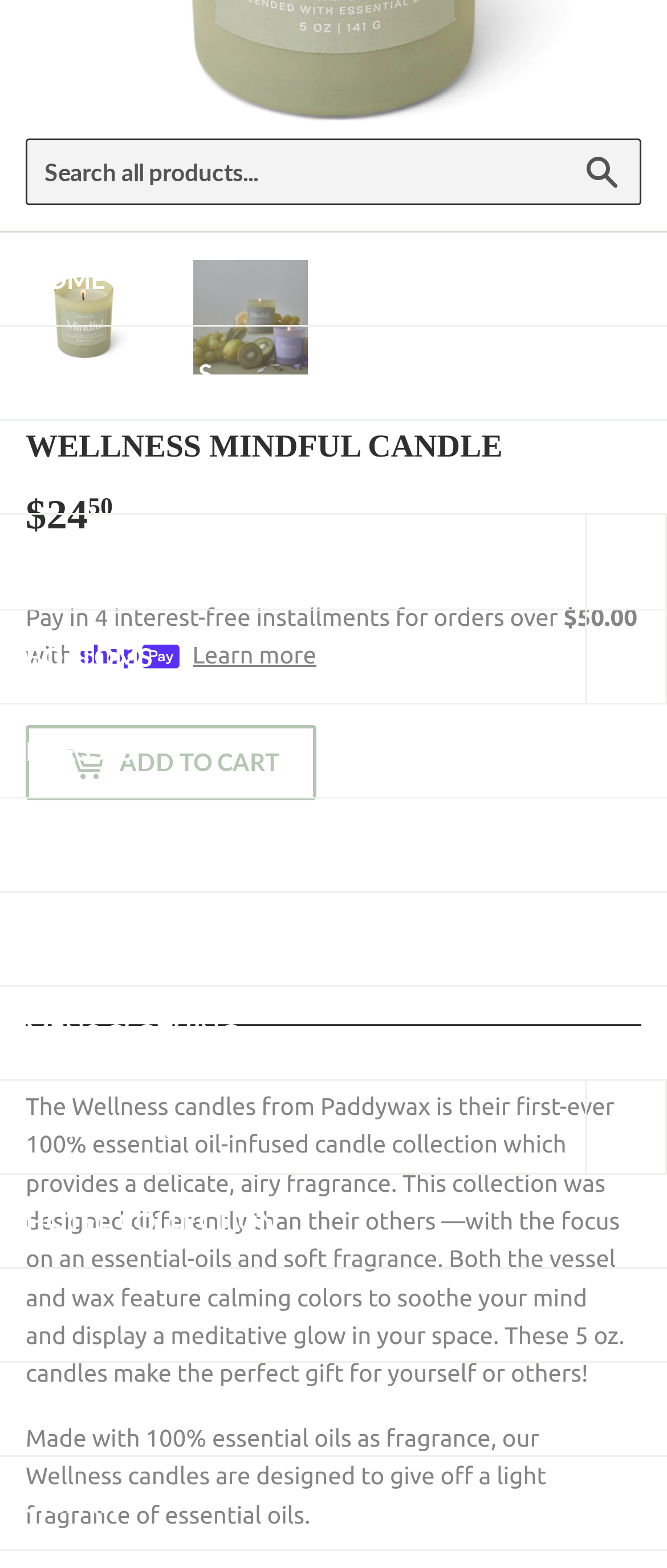Determine the bounding box coordinates for the UI element matching this description: "tweet".

None